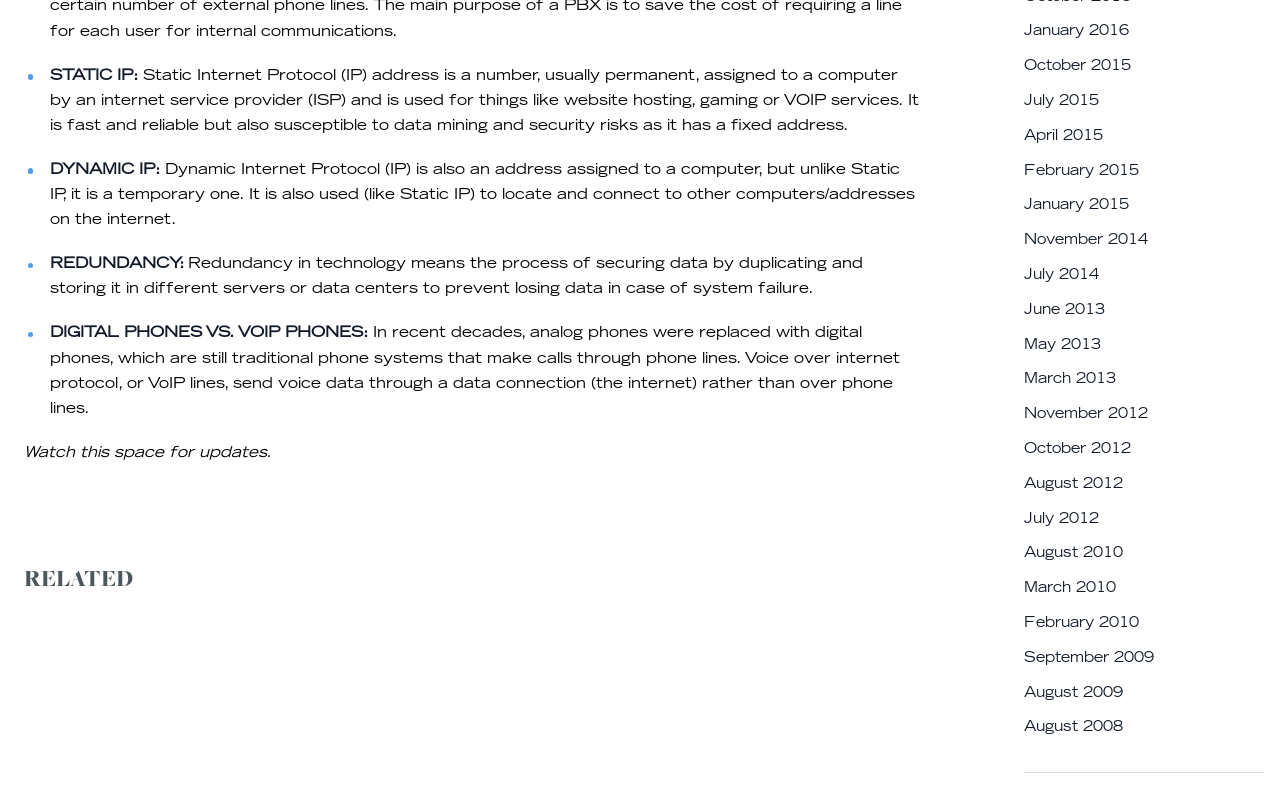Could you find the bounding box coordinates of the clickable area to complete this instruction: "Click on 'Phone systems, phone vendors'"?

[0.258, 0.783, 0.479, 0.982]